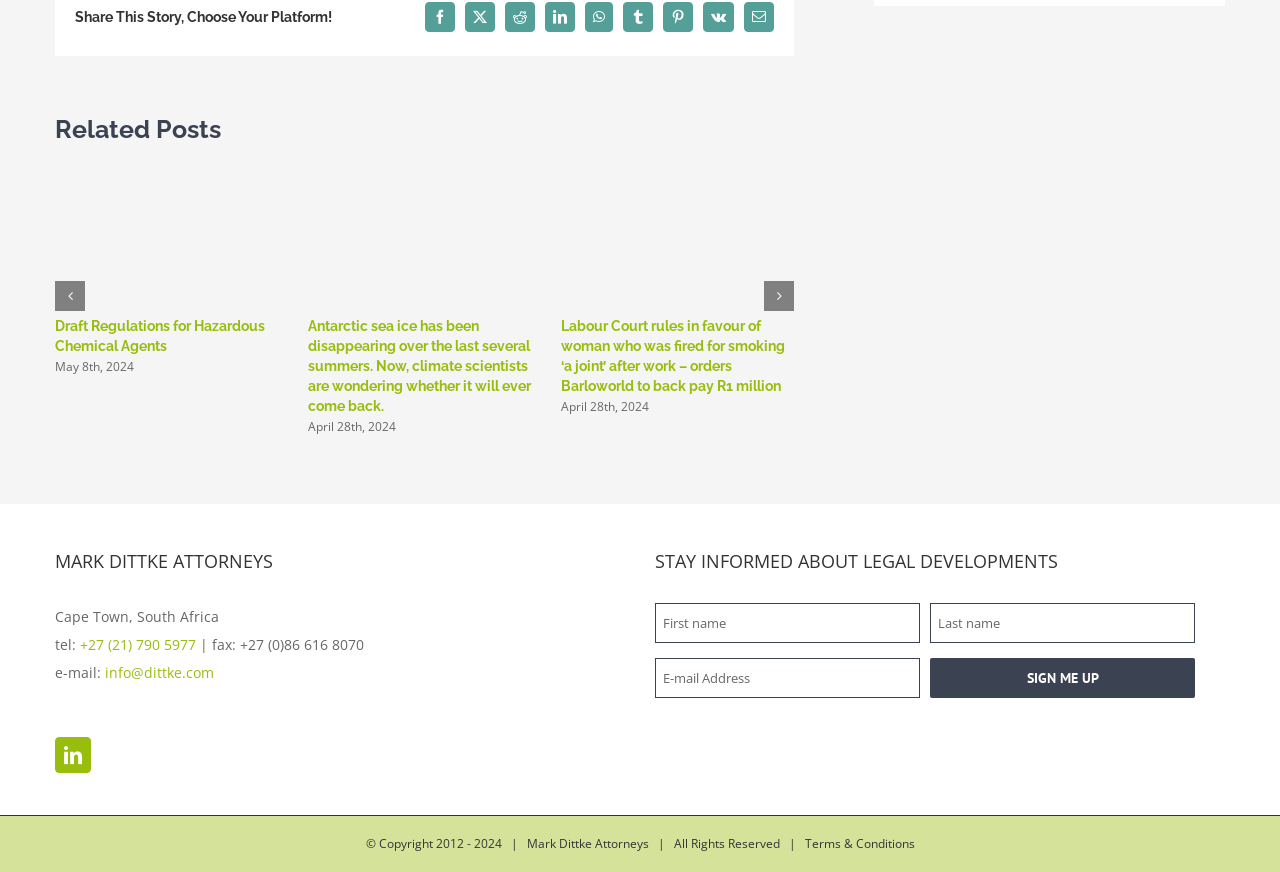Can you determine the bounding box coordinates of the area that needs to be clicked to fulfill the following instruction: "Enter email address to stay informed about legal developments"?

[0.512, 0.692, 0.719, 0.738]